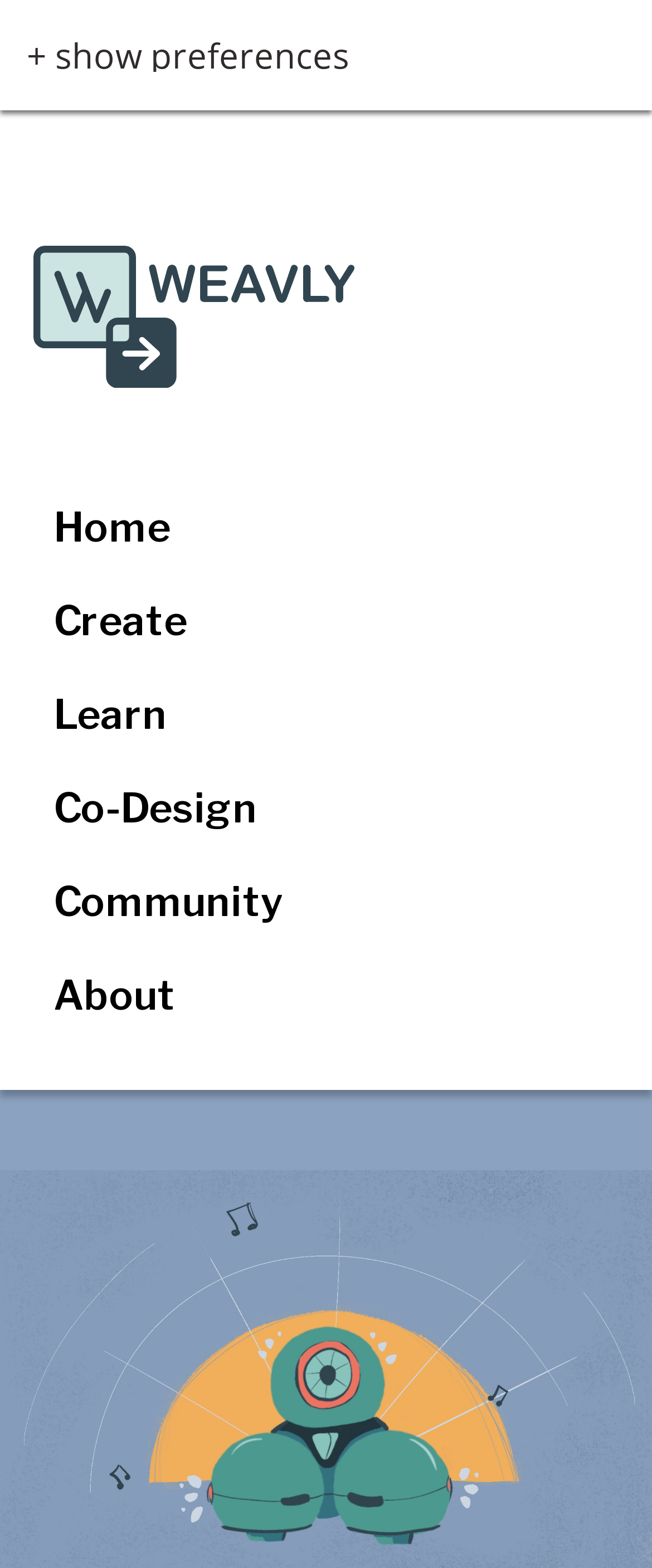Reply to the question below using a single word or brief phrase:
What is the theme of the webpage?

Education